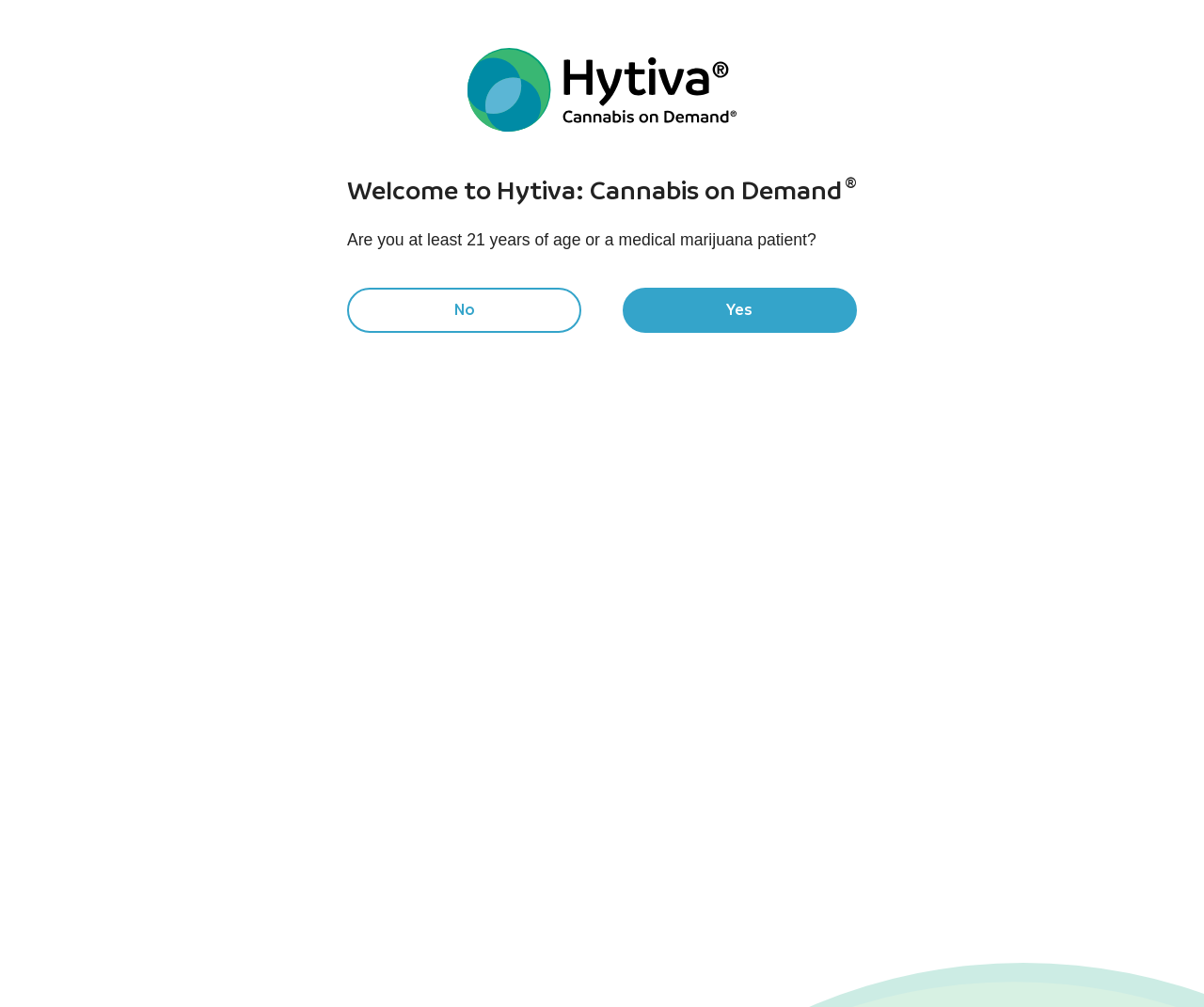Please identify the bounding box coordinates of the element that needs to be clicked to perform the following instruction: "Click on the language button".

[0.899, 0.0, 0.975, 0.025]